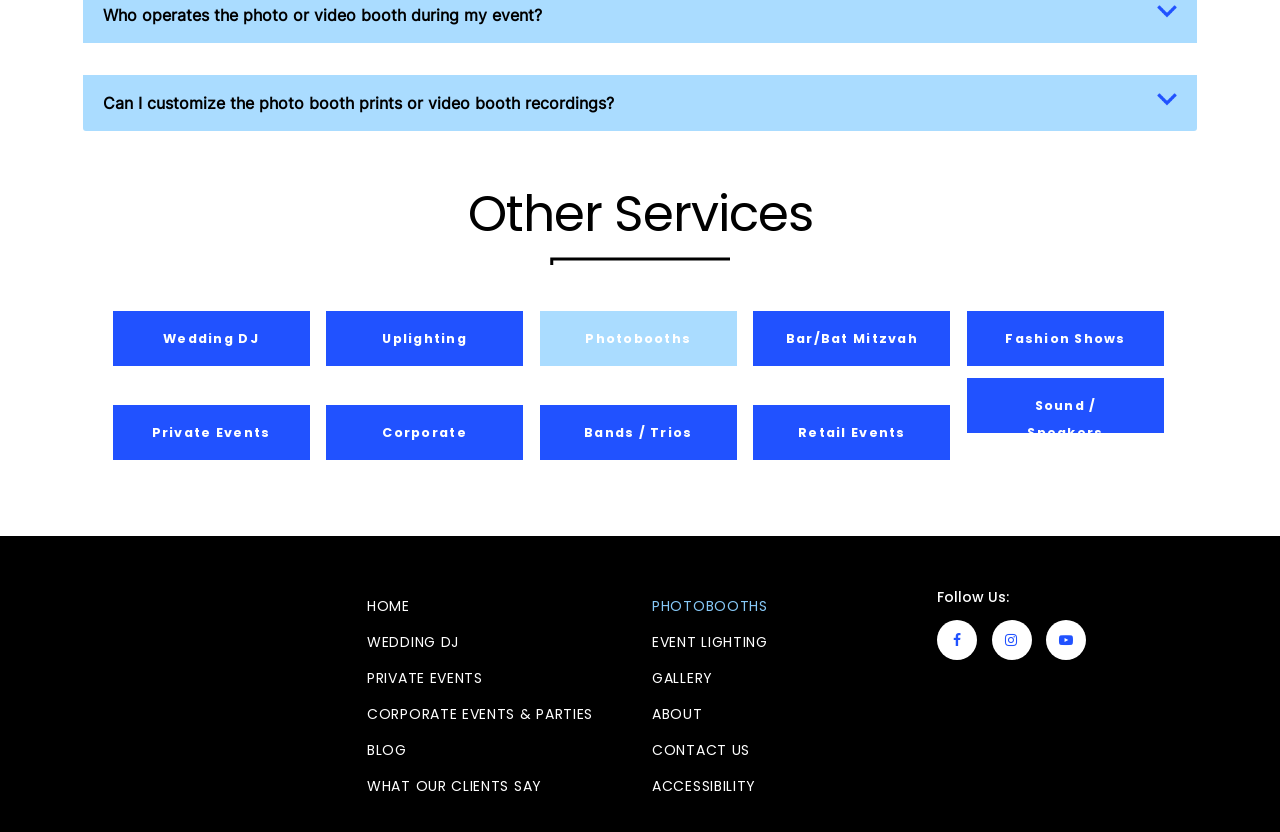Determine the bounding box coordinates for the clickable element required to fulfill the instruction: "Follow on Facebook". Provide the coordinates as four float numbers between 0 and 1, i.e., [left, top, right, bottom].

[0.732, 0.745, 0.763, 0.793]